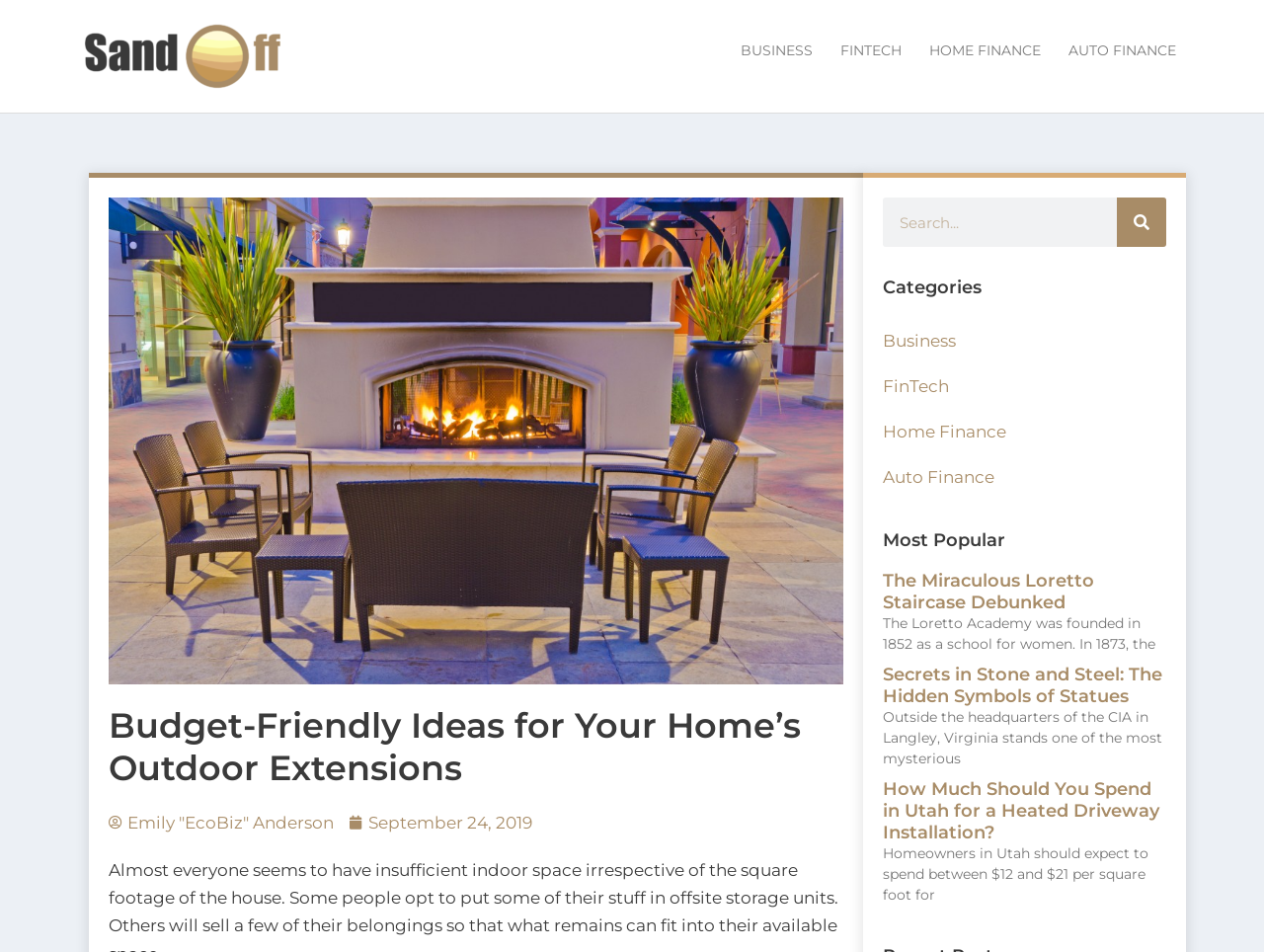Identify the bounding box coordinates of the area you need to click to perform the following instruction: "Search for something".

[0.698, 0.207, 0.923, 0.259]